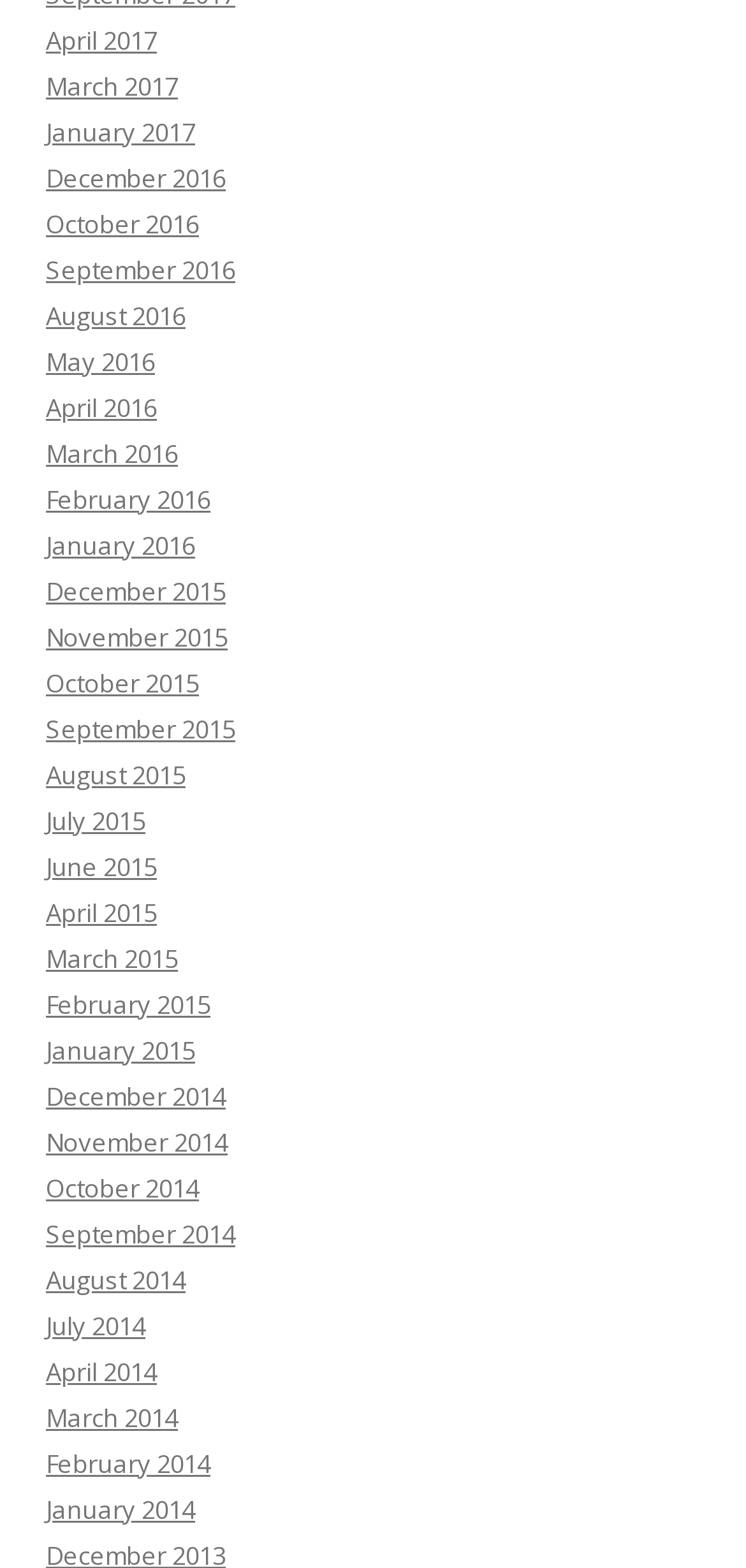Use a single word or phrase to respond to the question:
Are the links sorted in chronological order?

Yes